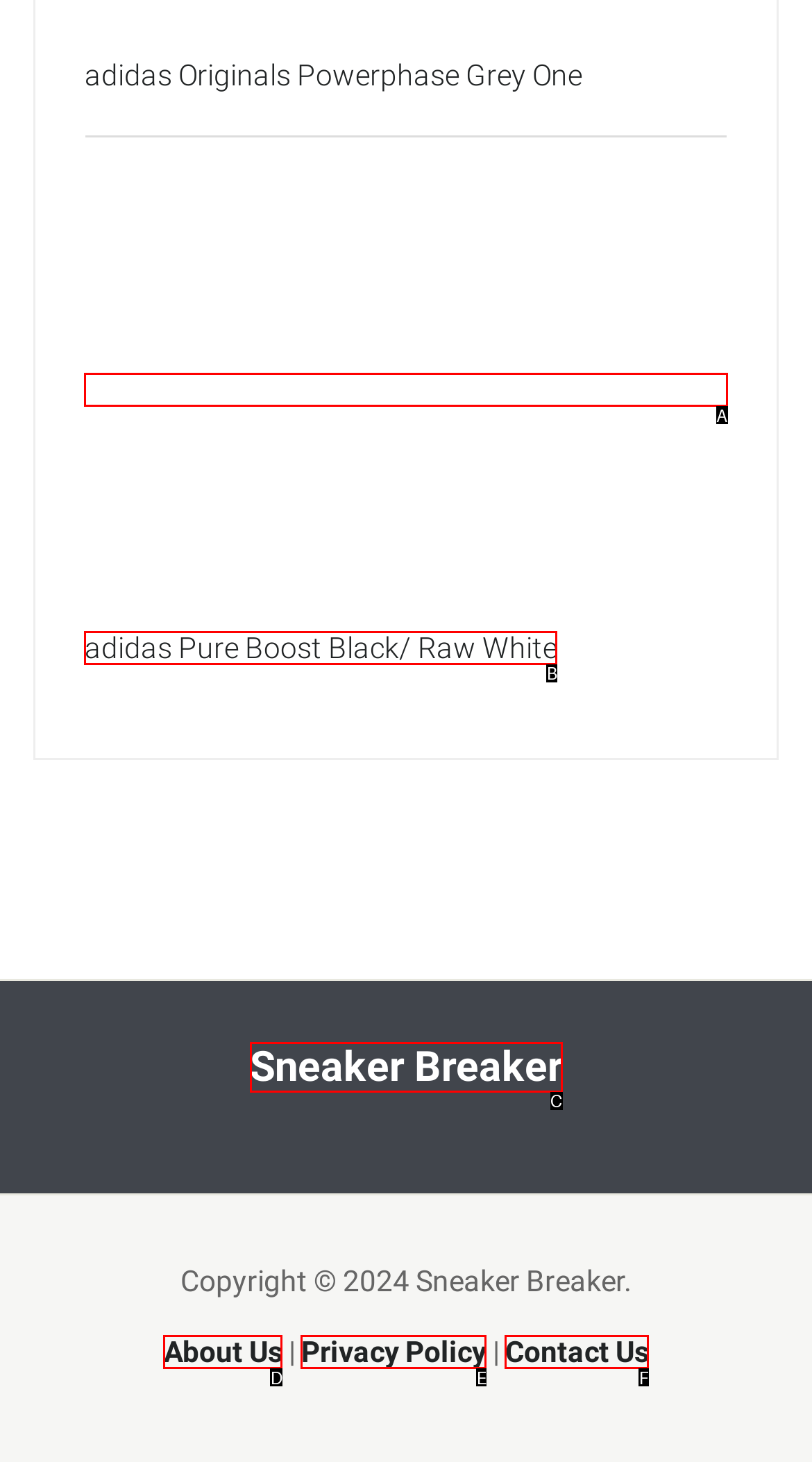Which lettered UI element aligns with this description: October 23, 2023
Provide your answer using the letter from the available choices.

None